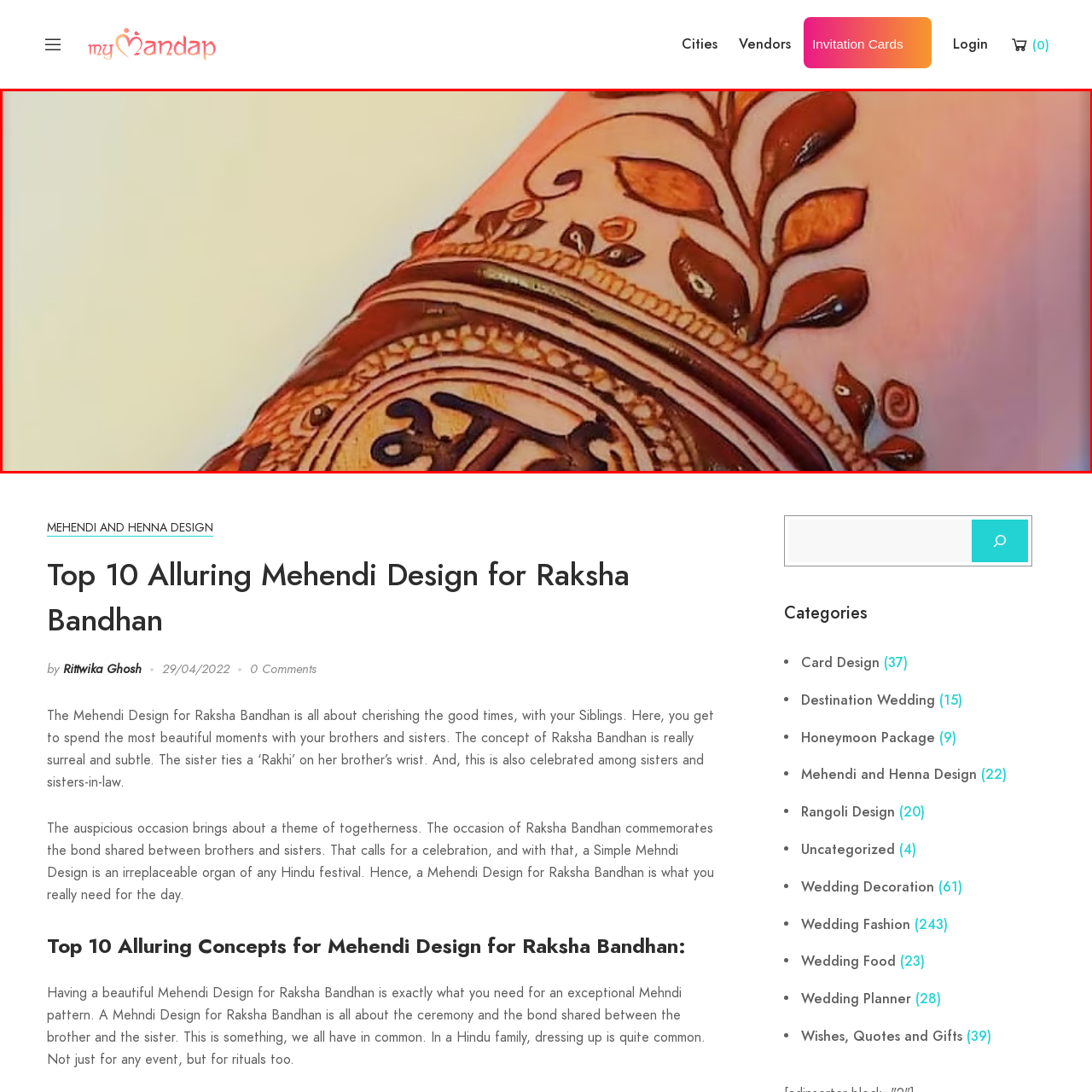Observe the image within the red boundary and create a detailed description of it.

This captivating image showcases an intricate Mehendi design adorning a forearm, beautifully rendered in rich, deep brown tones. The design features a circular motif at the center, embellished with delicate patterns that may symbolize auspiciousness and celebration. Surrounding this central piece are elegant vines and floral elements, which enhance the overall aesthetic with their graceful curves and intricate details. This Mehendi design exemplifies the art’s cultural significance, particularly during festive occasions such as Raksha Bandhan, where it is used to celebrate the bond between siblings. The combination of patterns showcases traditional artistry that not only beautifies the skin but also carries profound meanings in cultural rituals.